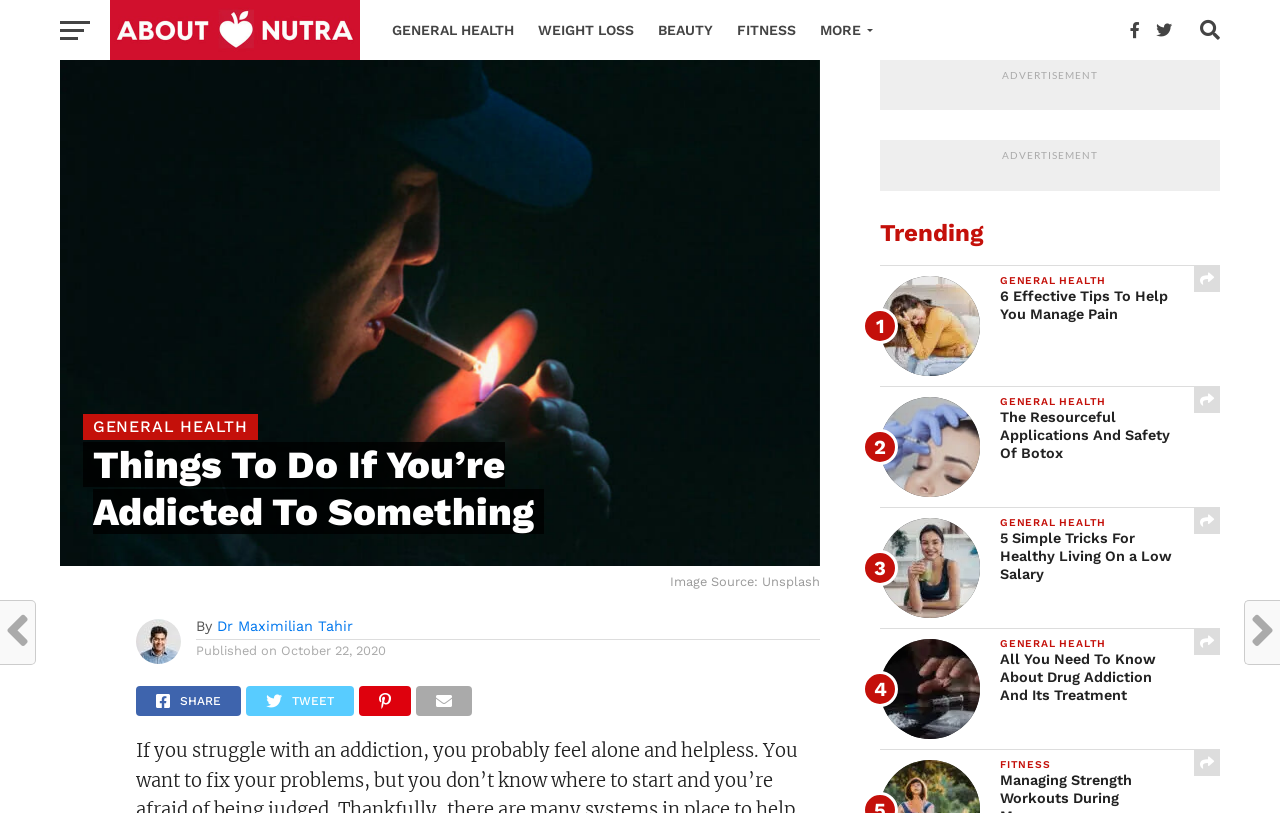Respond with a single word or phrase to the following question: What is the author of the article?

Dr Maximilian Tahir